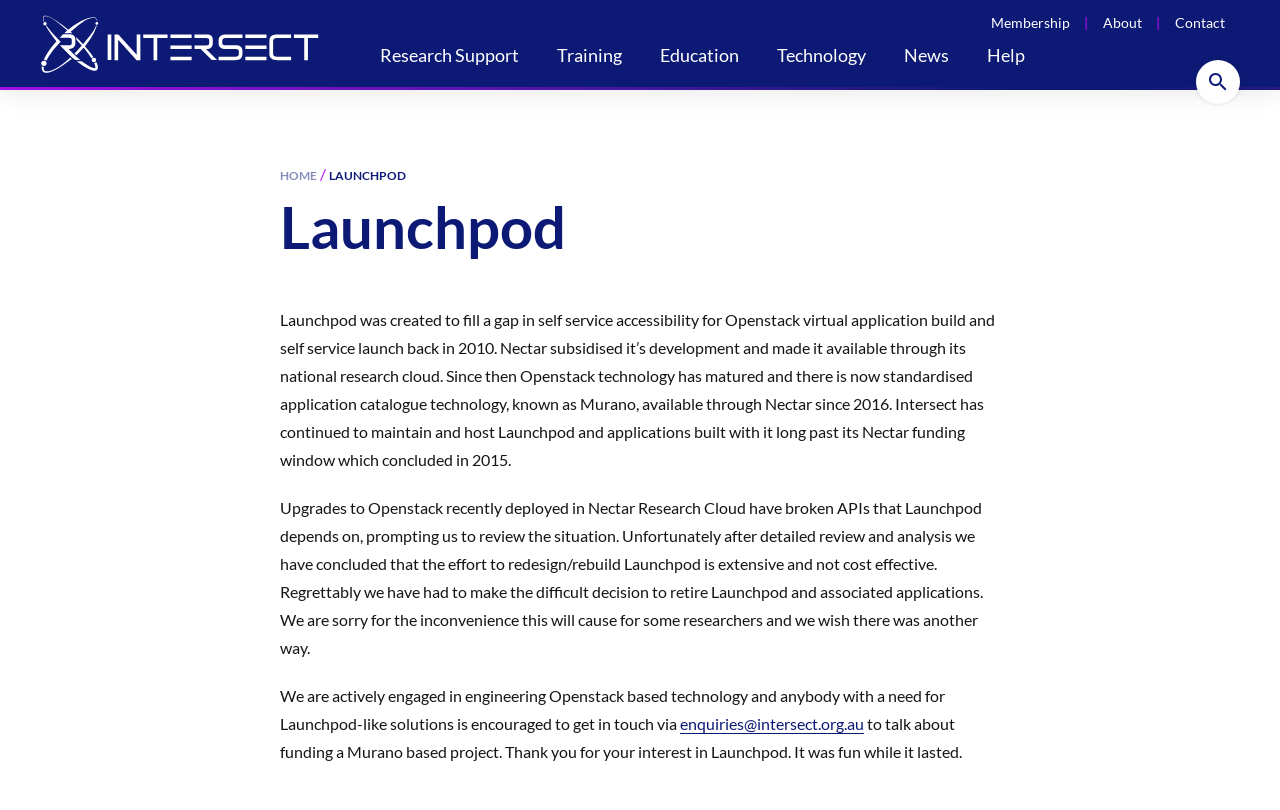Explain the webpage's layout and main content in detail.

The webpage is about Launchpod, a self-service accessibility platform for Openstack virtual application build and launch. At the top left corner, there is a logo, which is an image linked to an empty URL. Below the logo, there are several links to different sections, including Research Support, Training, Education, Technology, News, Help, Membership, About, and Contact. These links are aligned horizontally and take up the top portion of the page.

In the middle of the page, there is a heading that reads "Launchpod" in a larger font size. Below the heading, there are three paragraphs of text that explain the history and current status of Launchpod. The text describes how Launchpod was created to fill a gap in self-service accessibility for Openstack virtual application build and launch, and how it has been maintained and hosted by Intersect since its creation. However, due to recent upgrades to Openstack, the APIs that Launchpod depends on have been broken, and the effort to redesign or rebuild Launchpod is not cost-effective, leading to the difficult decision to retire Launchpod and associated applications.

At the bottom of the page, there is a call to action, encouraging anyone with a need for Launchpod-like solutions to get in touch via an email link, enquiries@intersect.org.au, to discuss funding a Murano-based project. The page ends with a farewell message, thanking users for their interest in Launchpod.